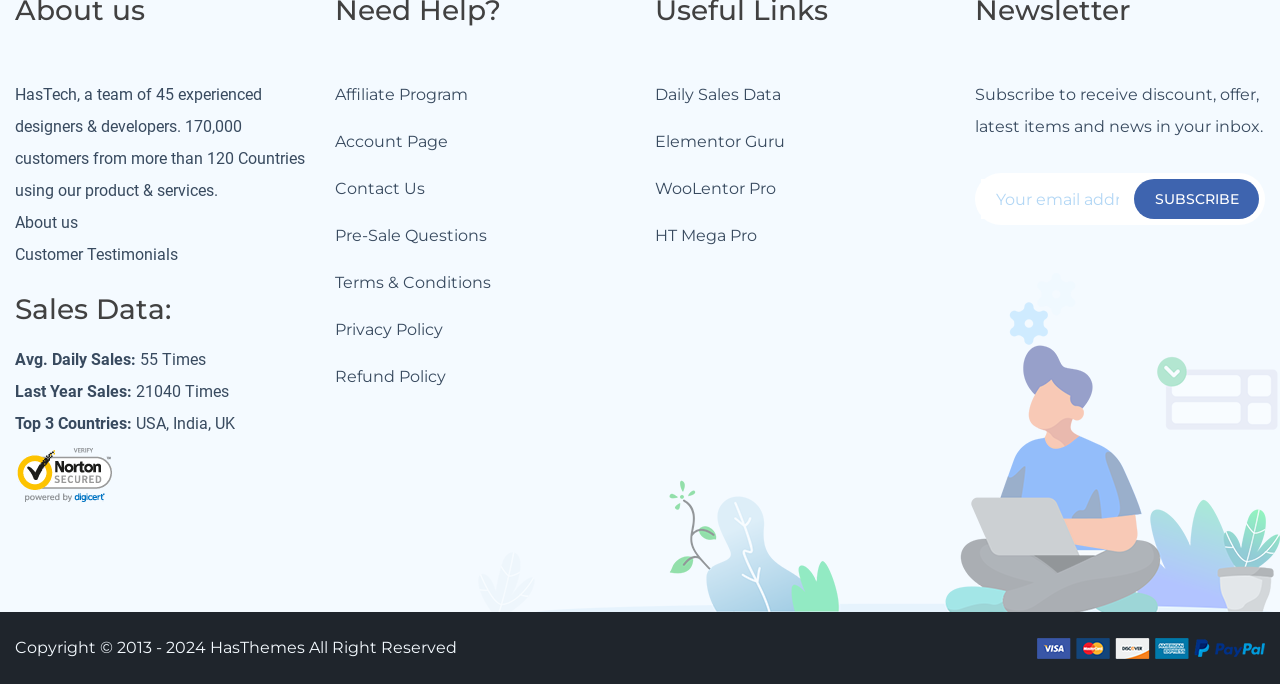Determine the bounding box coordinates of the element's region needed to click to follow the instruction: "Check the Daily Sales Data". Provide these coordinates as four float numbers between 0 and 1, formatted as [left, top, right, bottom].

[0.512, 0.116, 0.61, 0.163]